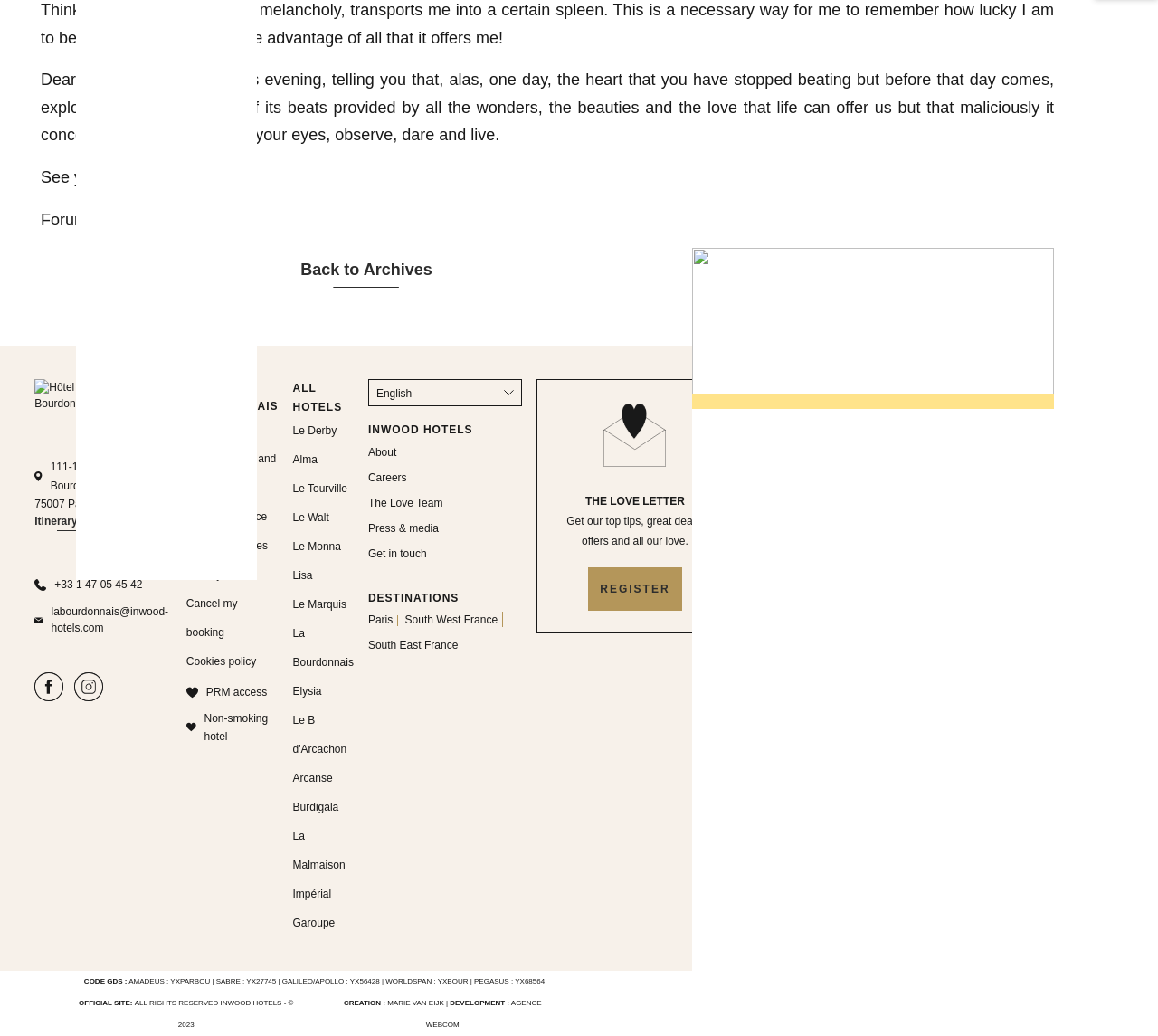Using the provided element description "Find out more Close", determine the bounding box coordinates of the UI element.

[0.107, 0.492, 0.18, 0.522]